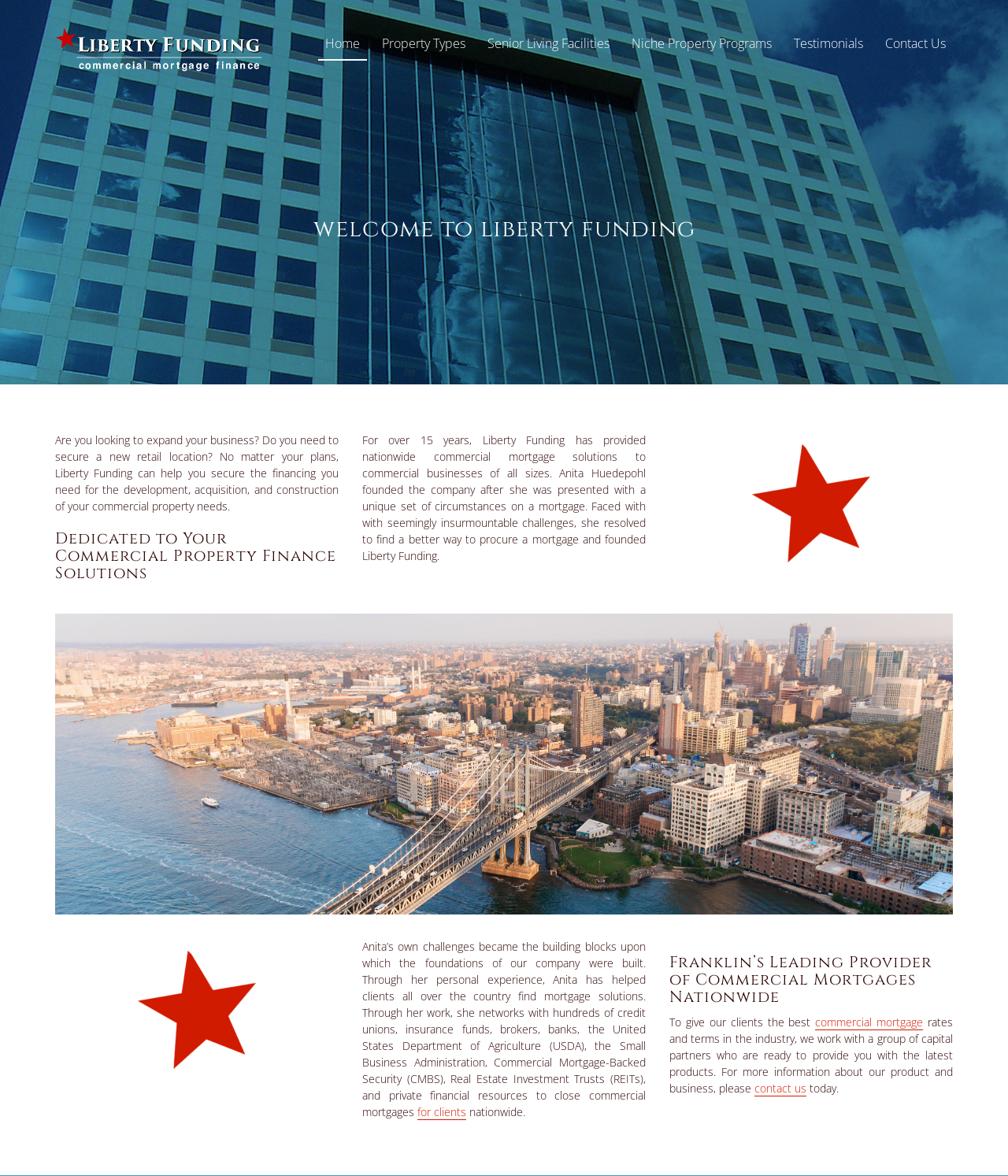Can you specify the bounding box coordinates of the area that needs to be clicked to fulfill the following instruction: "Click the 'for clients' link"?

[0.414, 0.939, 0.462, 0.952]